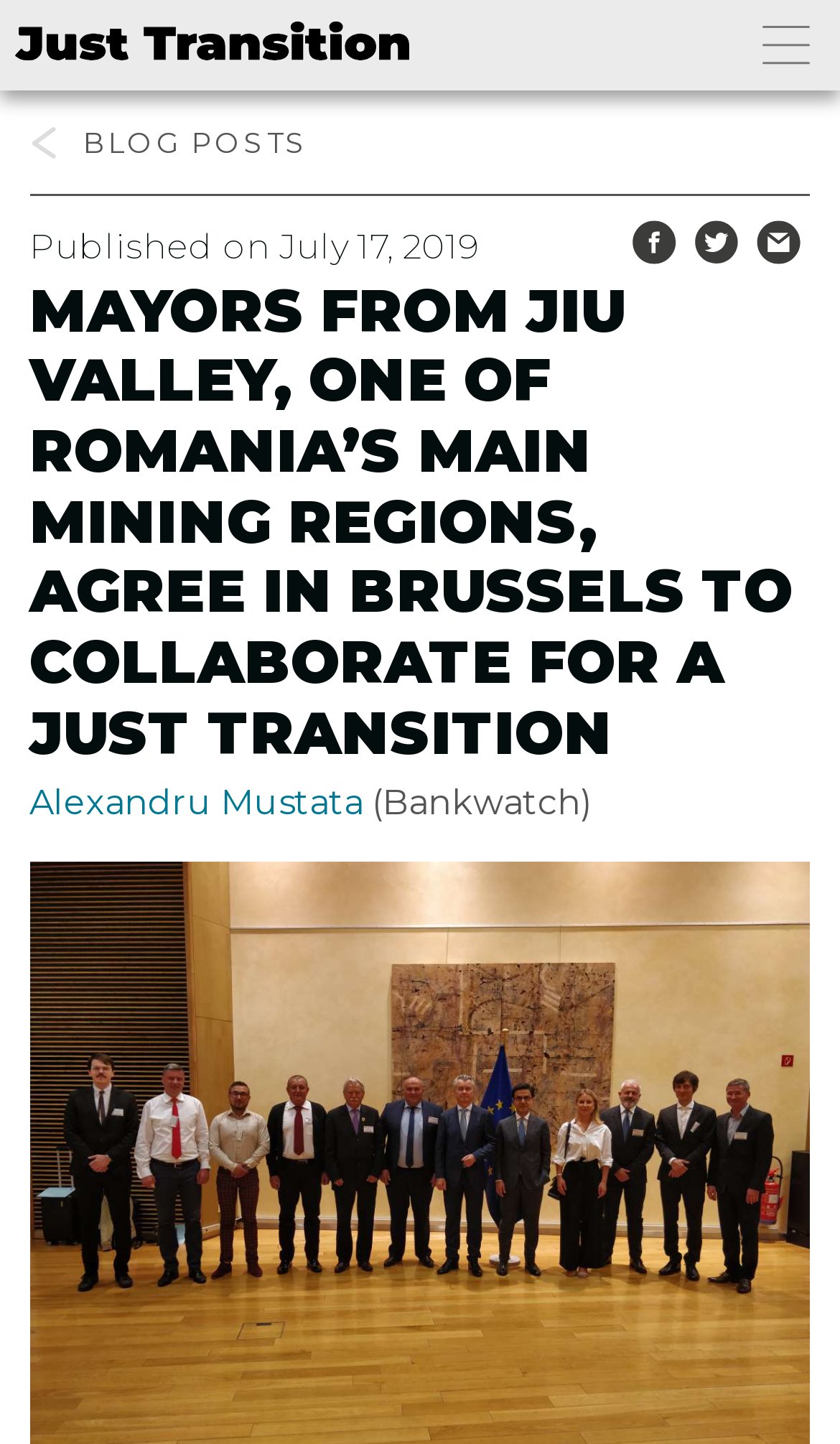Use one word or a short phrase to answer the question provided: 
What is the purpose of the logo at the top left?

To represent the website's brand